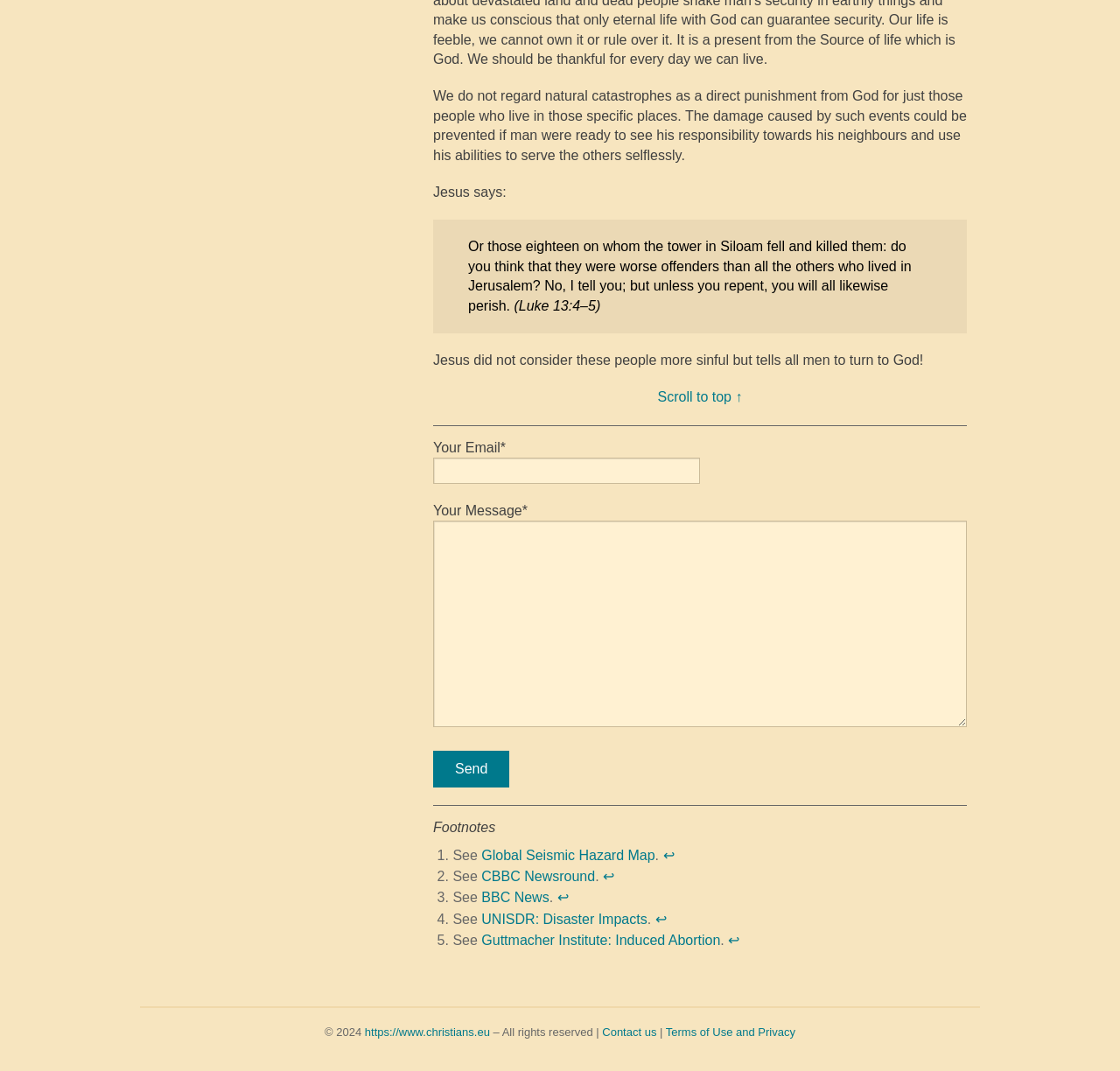Consider the image and give a detailed and elaborate answer to the question: 
How many footnotes are there?

The footnotes are listed at the bottom of the webpage, and they are numbered from 1 to 5. Each footnote has a link to a different source, such as the Global Seismic Hazard Map or BBC News.